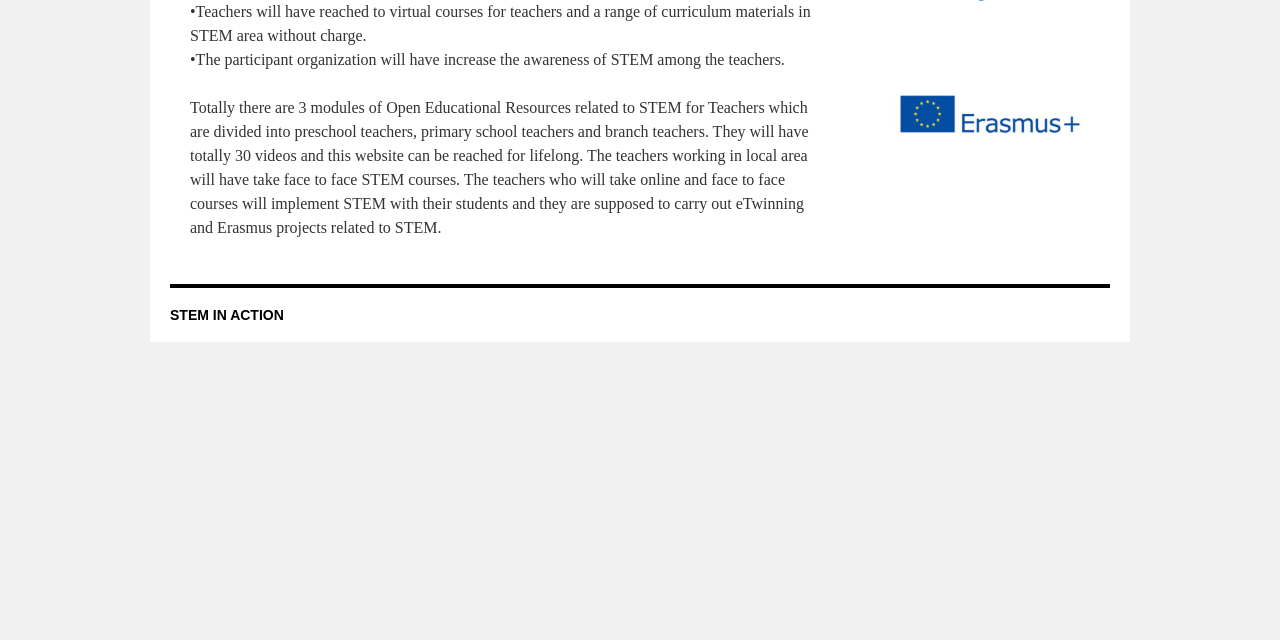Using the given element description, provide the bounding box coordinates (top-left x, top-left y, bottom-right x, bottom-right y) for the corresponding UI element in the screenshot: STEM IN ACTION

[0.133, 0.48, 0.222, 0.505]